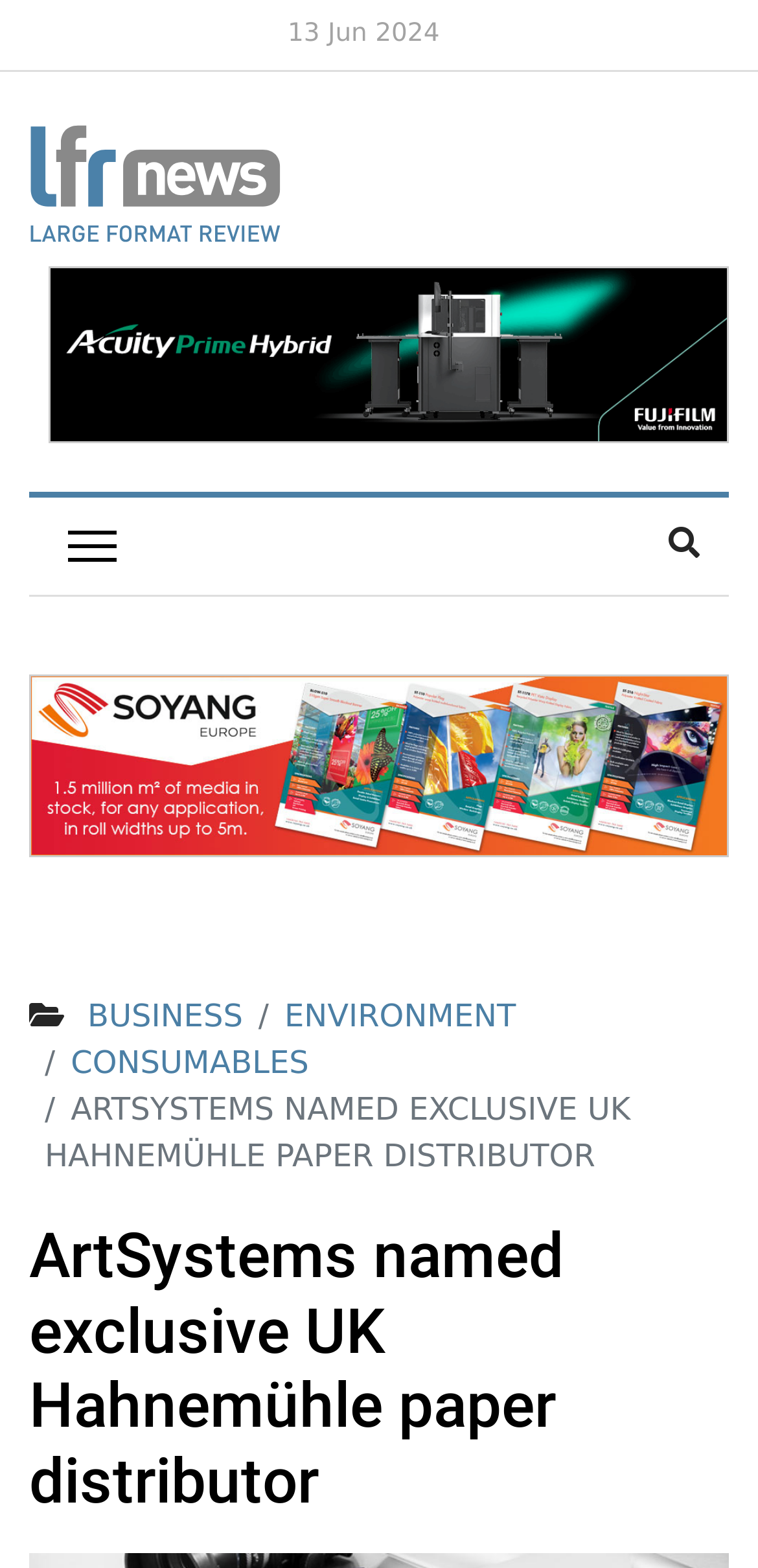Identify and extract the main heading from the webpage.

ArtSystems named exclusive UK Hahnemühle paper distributor